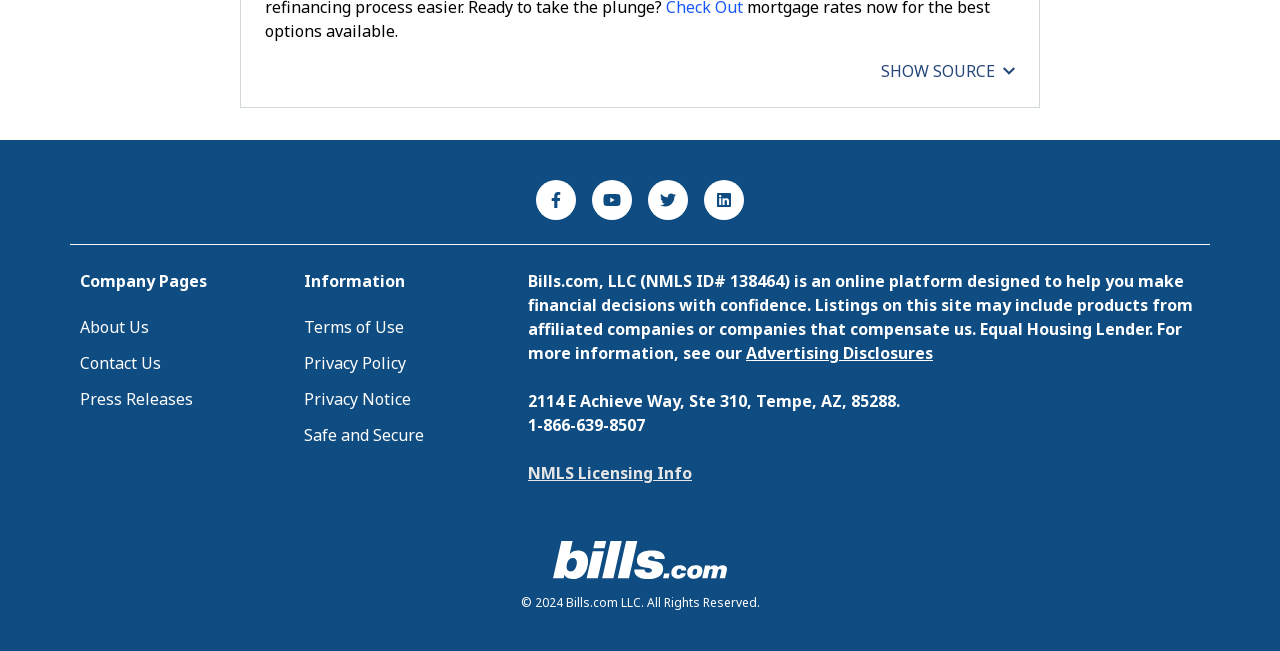Determine the bounding box coordinates for the area that should be clicked to carry out the following instruction: "Click the Advertising Disclosures button".

[0.583, 0.525, 0.729, 0.559]